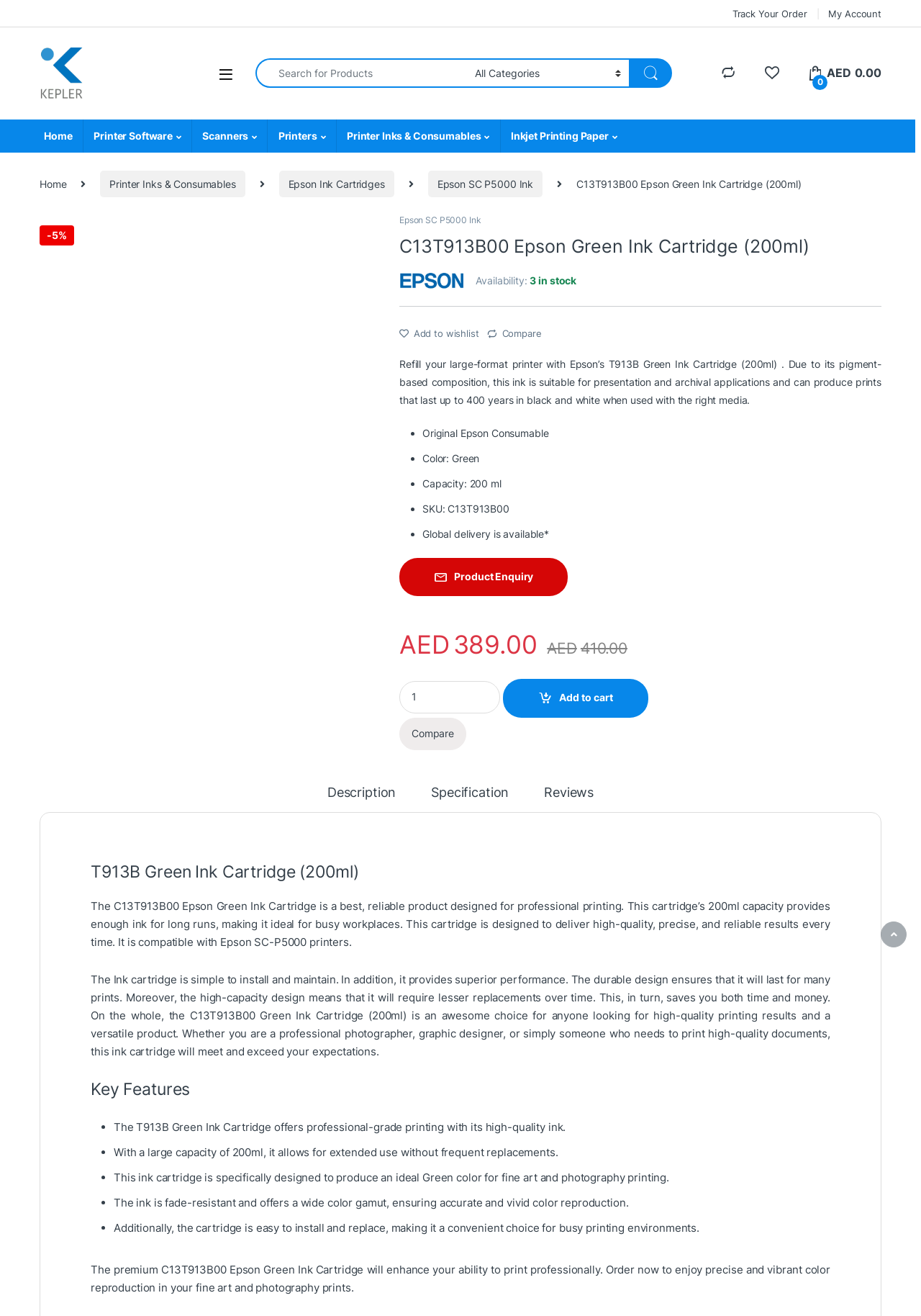Please determine the bounding box coordinates for the UI element described here. Use the format (top-left x, top-left y, bottom-right x, bottom-right y) with values bounded between 0 and 1: Specification

[0.468, 0.589, 0.553, 0.609]